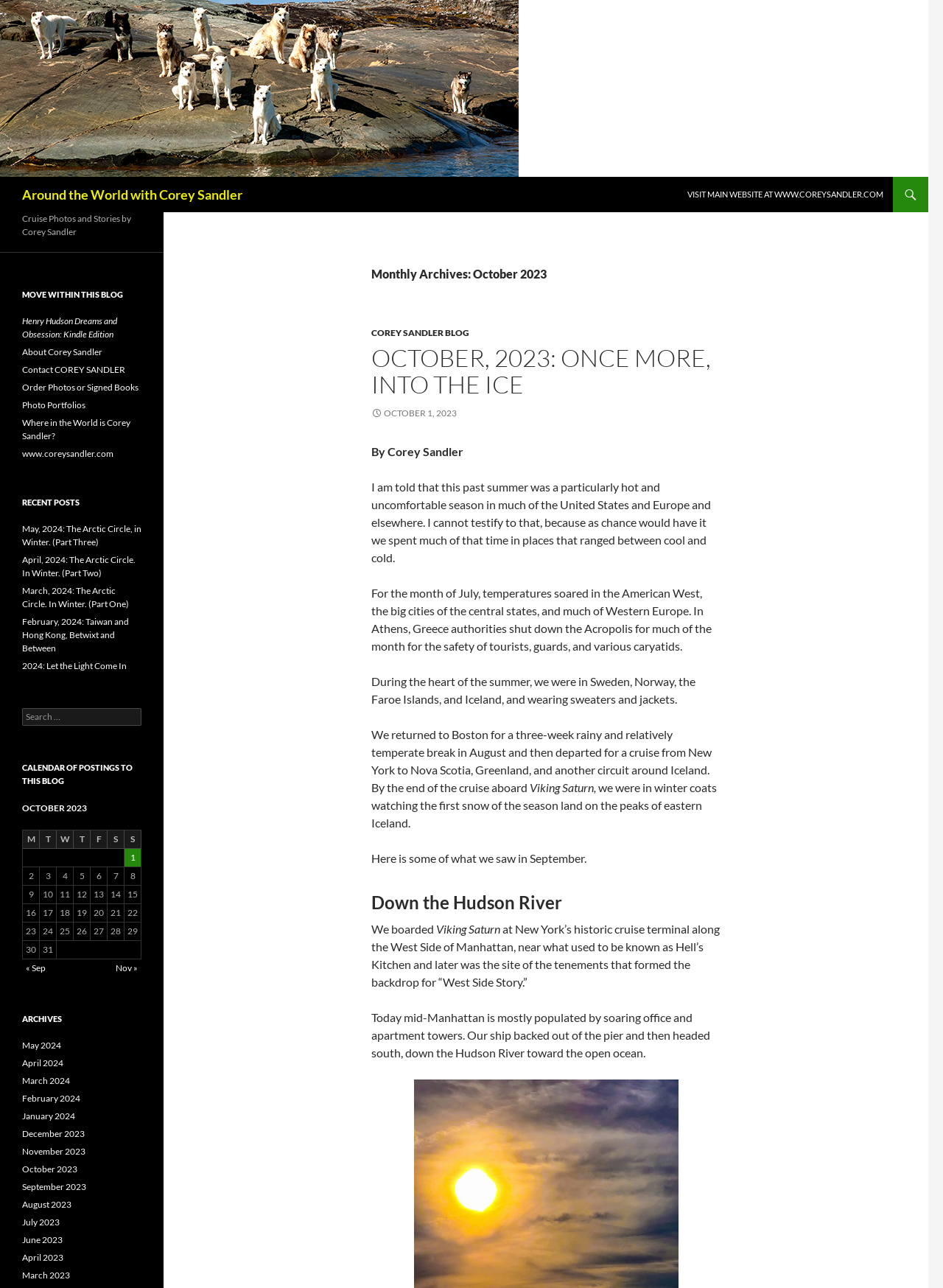Provide a single word or phrase to answer the given question: 
How many days of the month are listed in the calendar?

15